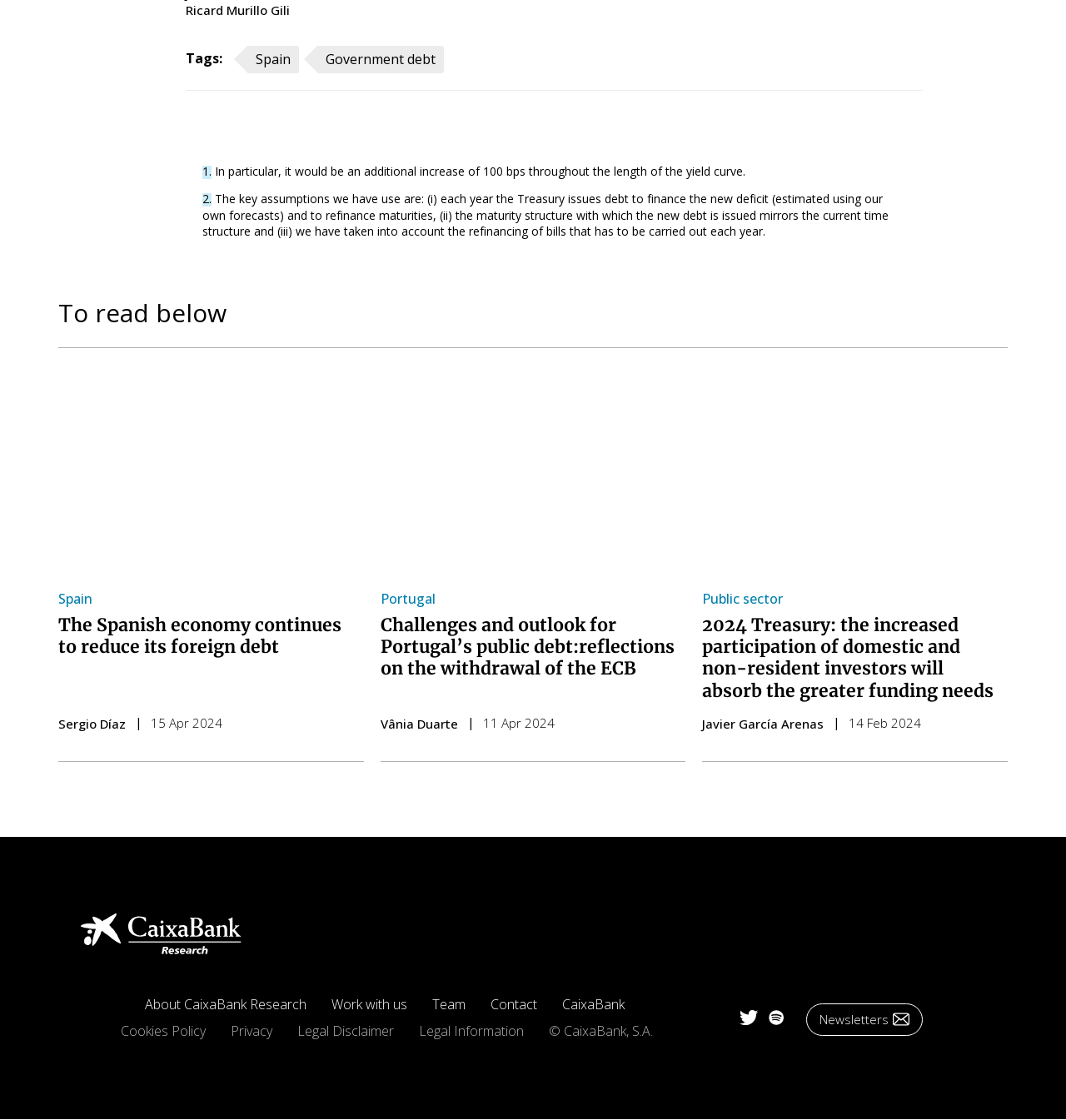Please locate the clickable area by providing the bounding box coordinates to follow this instruction: "Explore Skull & Crossbownes".

None